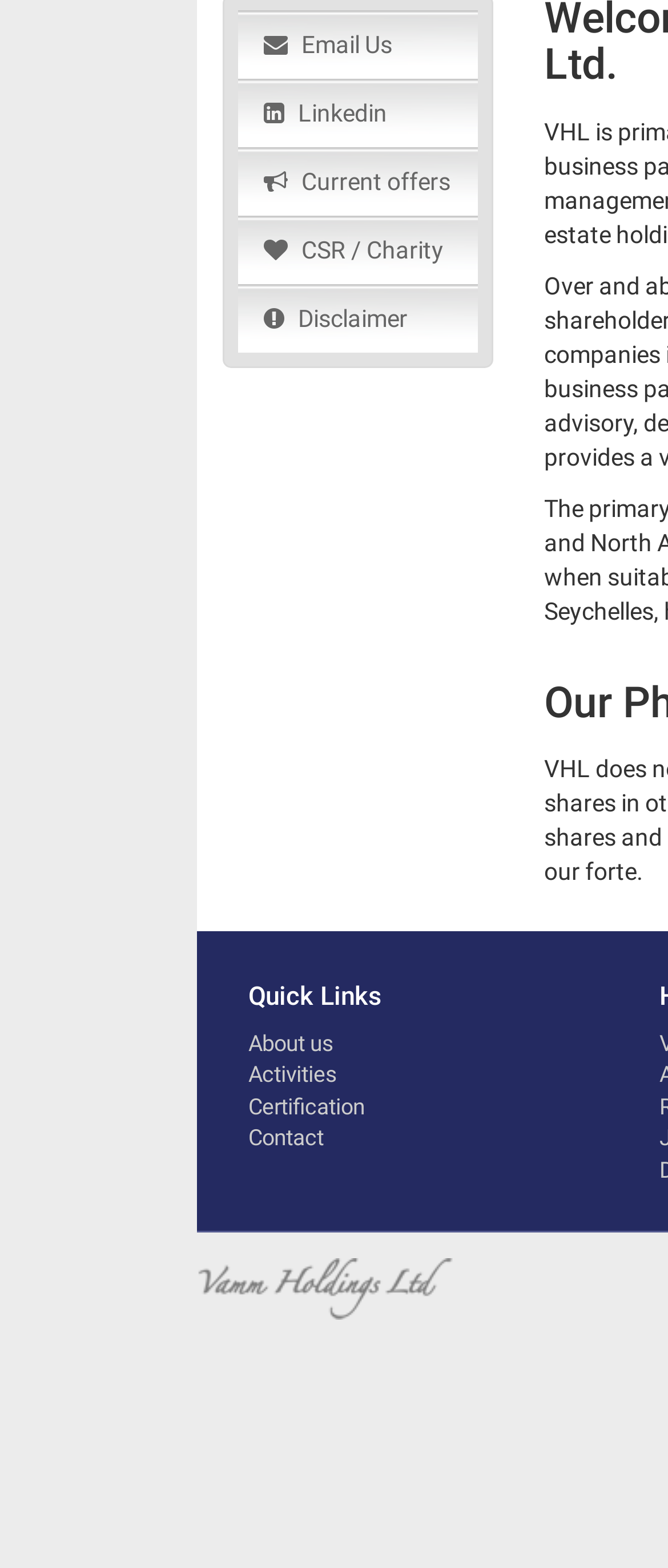Determine the bounding box coordinates for the element that should be clicked to follow this instruction: "Read disclaimer". The coordinates should be given as four float numbers between 0 and 1, in the format [left, top, right, bottom].

[0.356, 0.181, 0.714, 0.225]